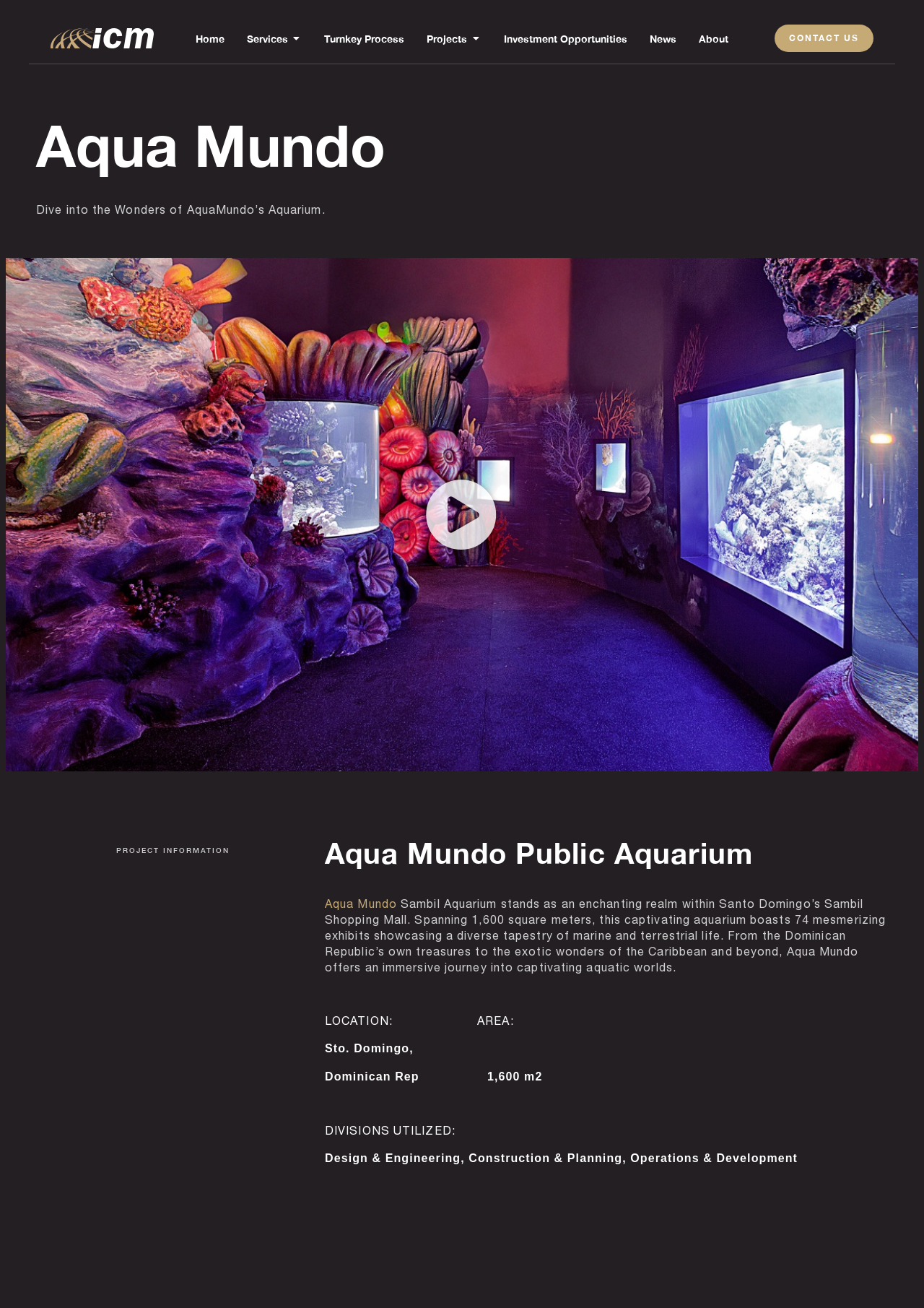Determine the bounding box coordinates of the clickable region to follow the instruction: "Play the video".

[0.461, 0.366, 0.539, 0.421]